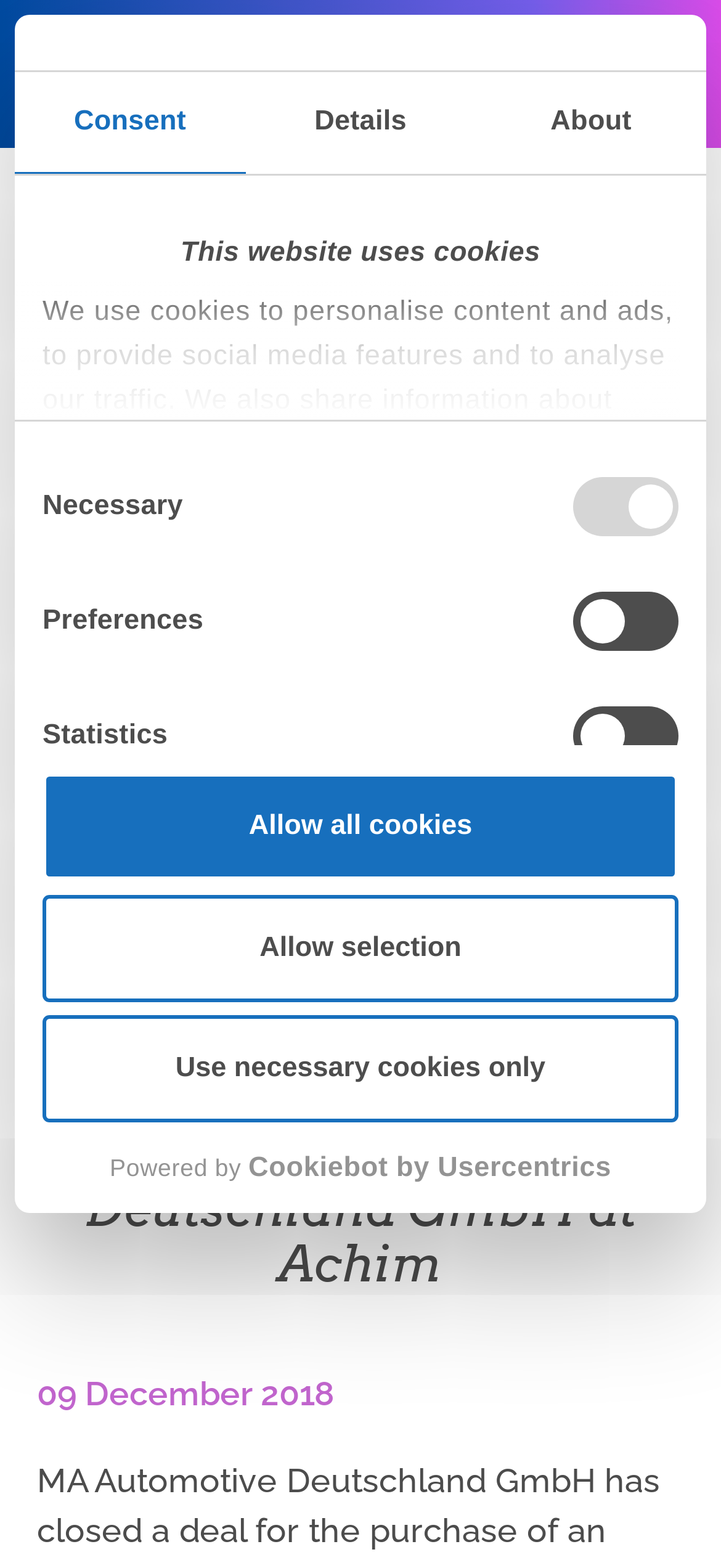What is the date of the news article?
Please provide a detailed answer to the question.

The answer can be found at the bottom of the webpage, which states '09 December 2018' as the date of the news article.